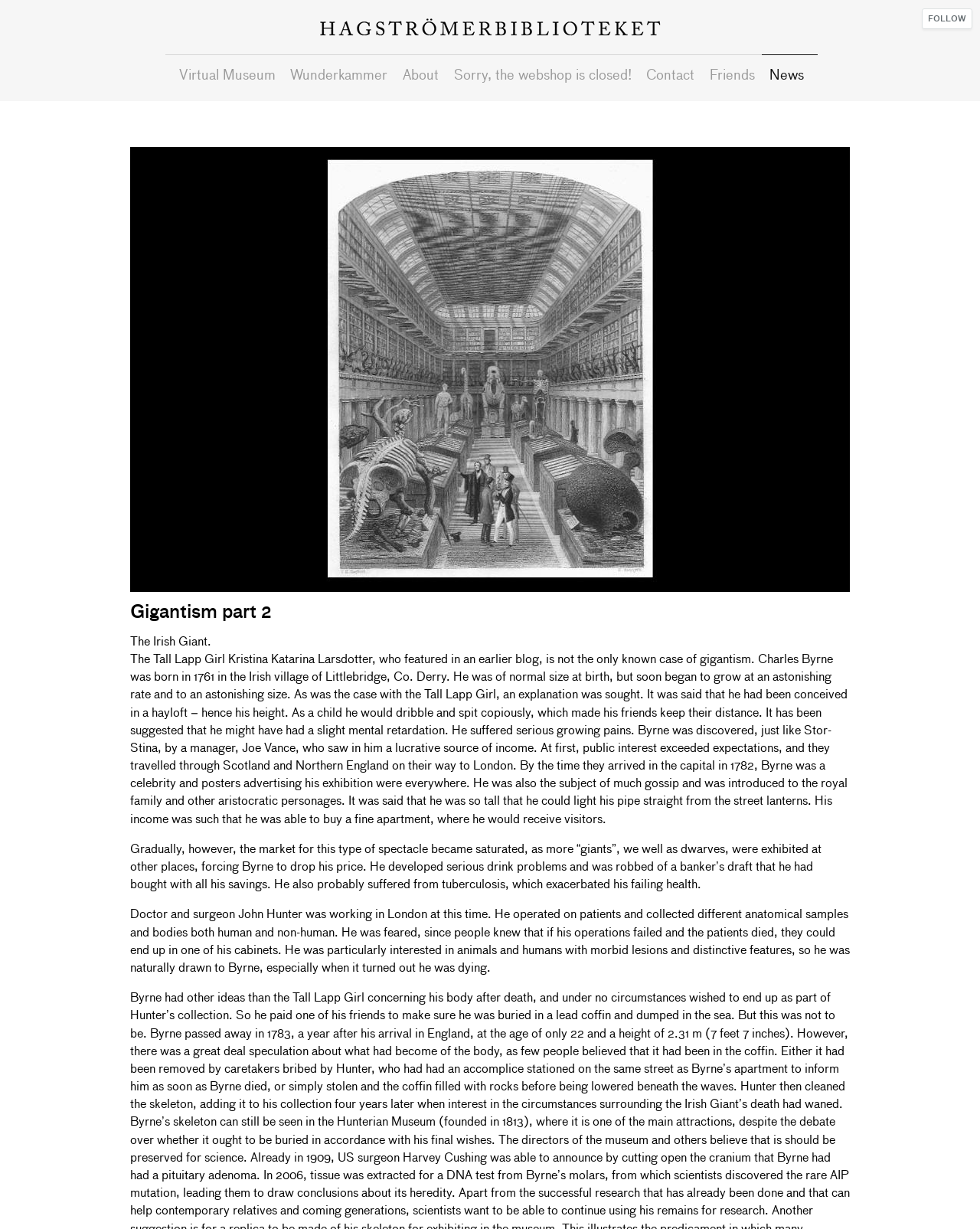Given the element description "Virtual Museum" in the screenshot, predict the bounding box coordinates of that UI element.

[0.183, 0.054, 0.281, 0.067]